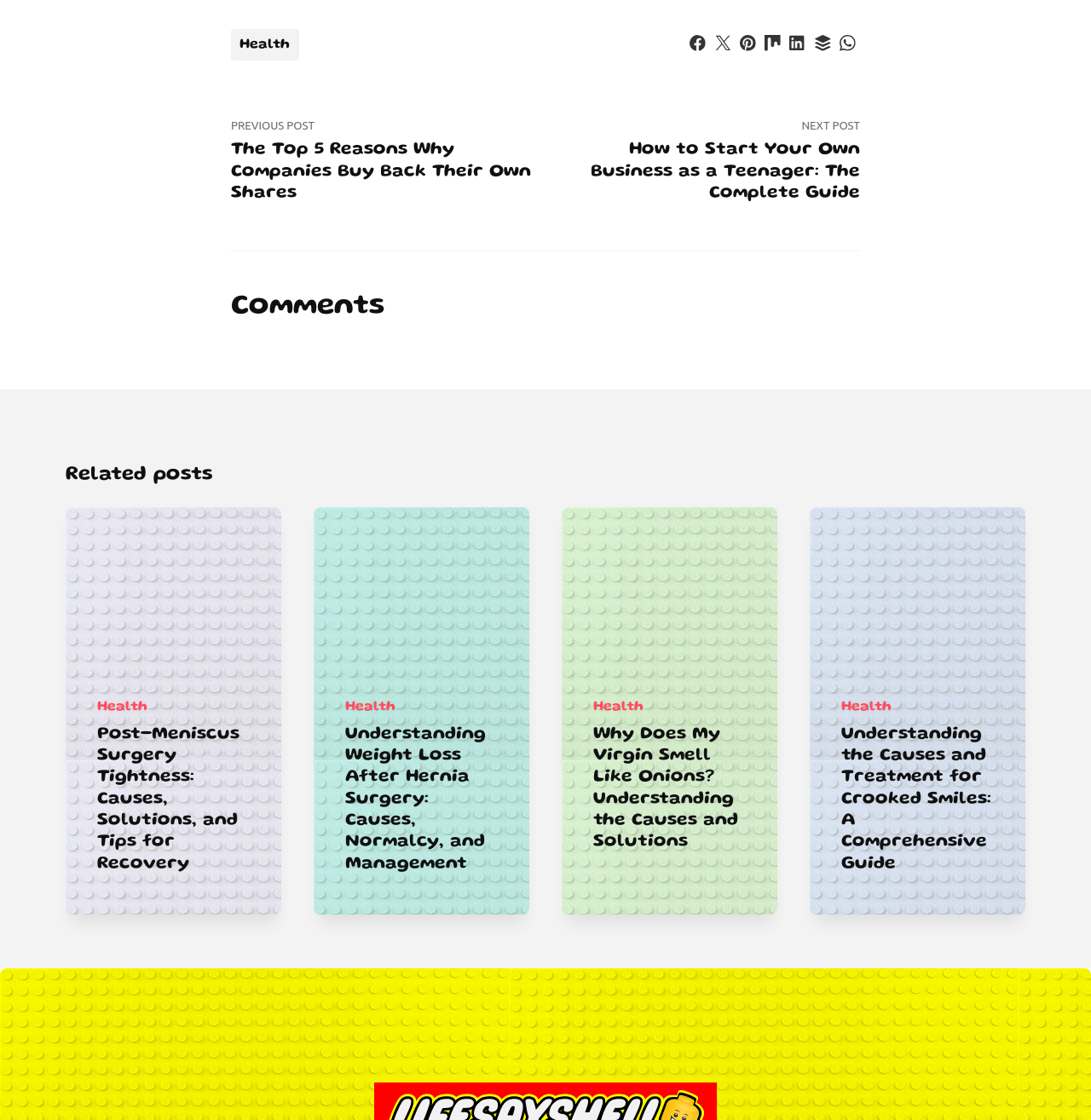How many related posts are displayed on the webpage?
Please provide a single word or phrase as the answer based on the screenshot.

4